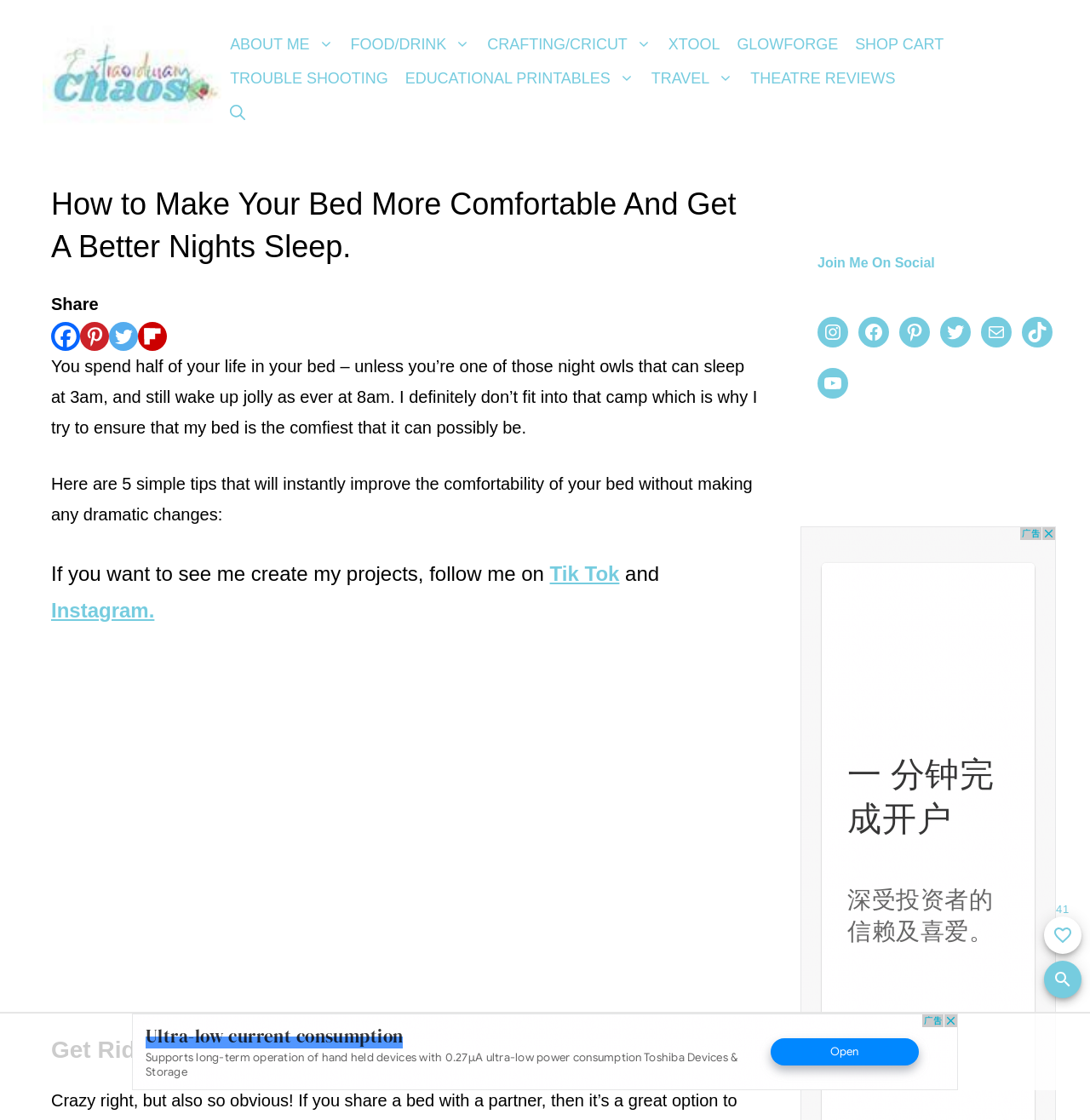Examine the image carefully and respond to the question with a detailed answer: 
What is the name of the website?

The name of the website can be found in the banner section at the top of the webpage, which contains a link with the text 'Extraordinary Chaos'.